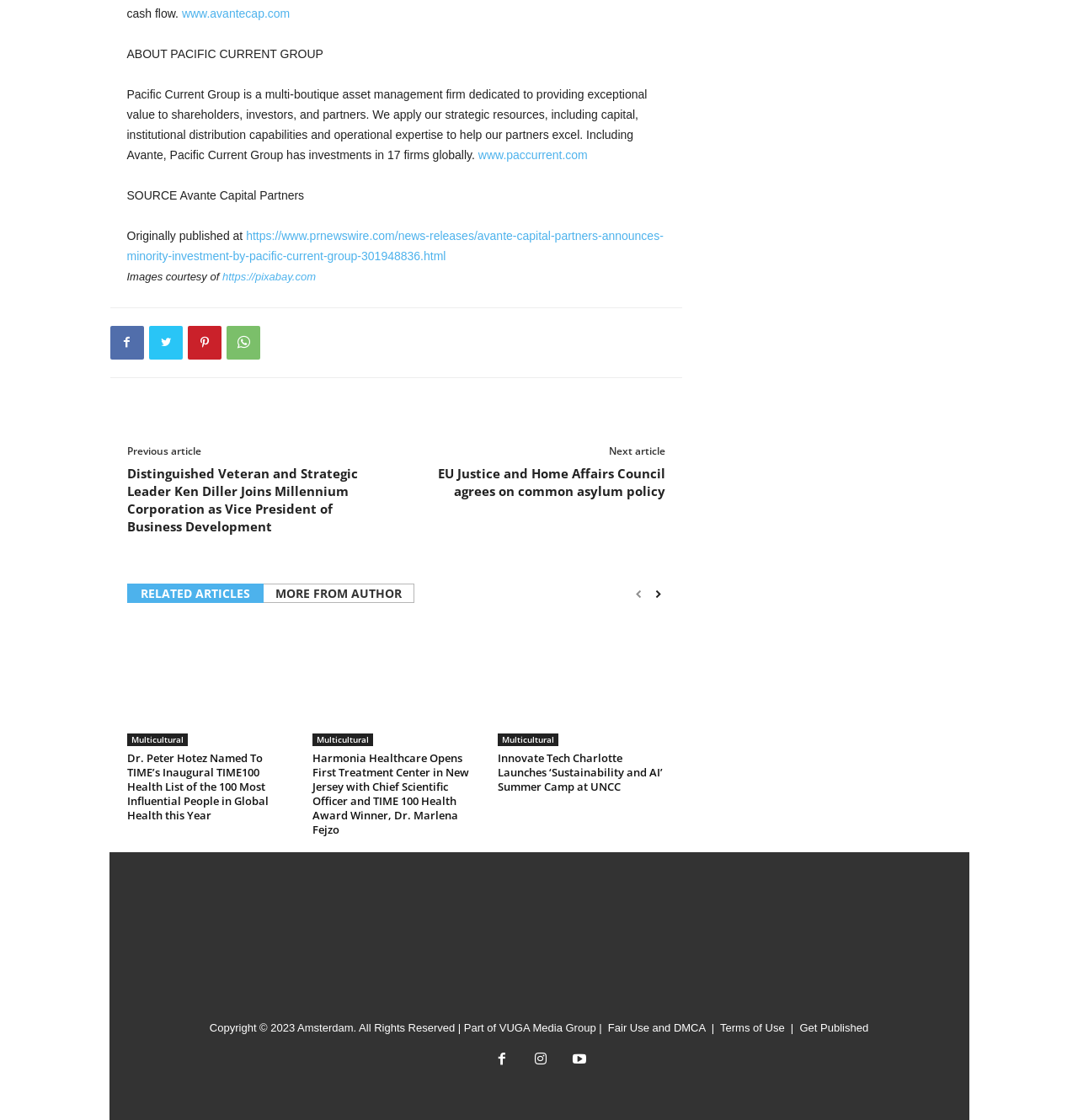Answer the question with a single word or phrase: 
What is the name of the asset management firm?

Pacific Current Group